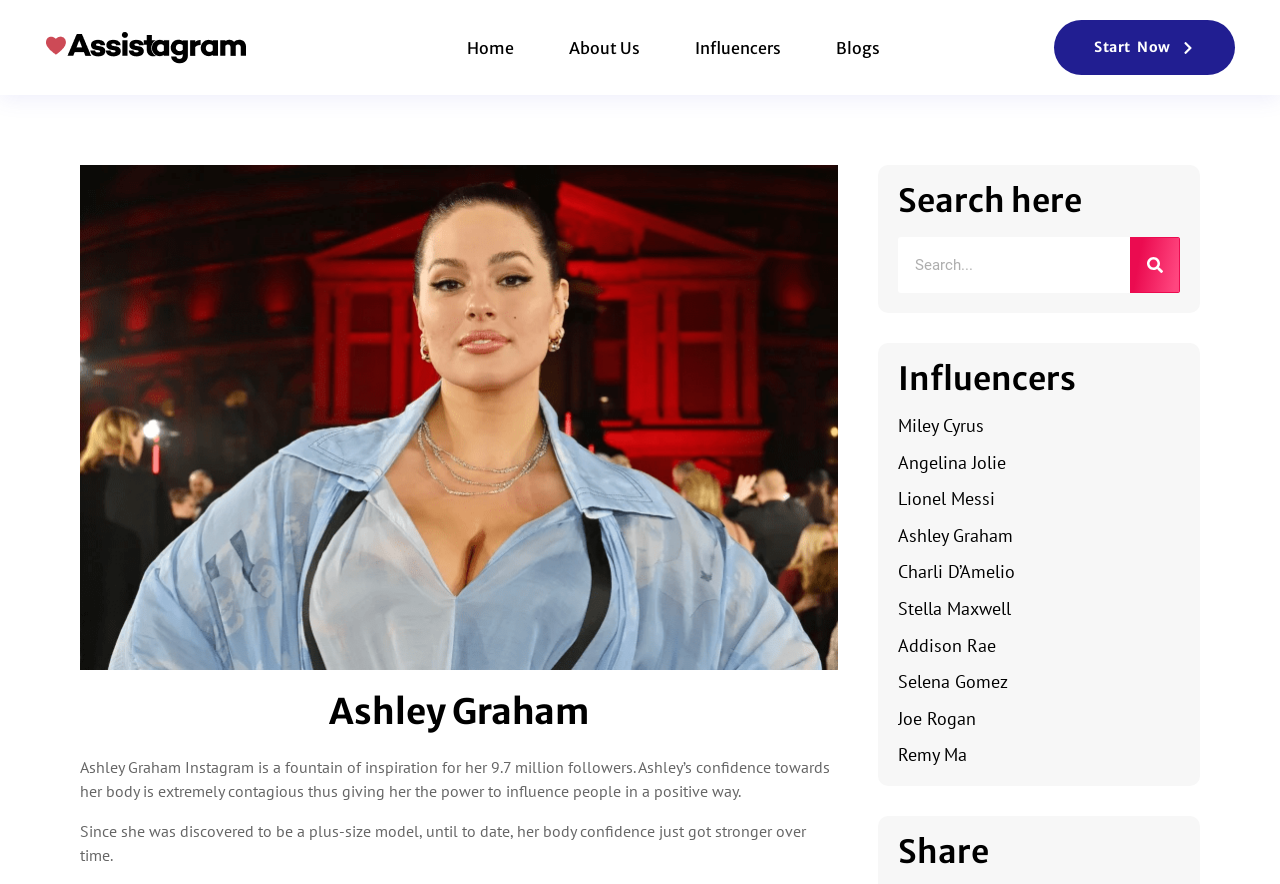Can you identify the bounding box coordinates of the clickable region needed to carry out this instruction: 'Start exploring the website'? The coordinates should be four float numbers within the range of 0 to 1, stated as [left, top, right, bottom].

[0.823, 0.023, 0.965, 0.085]